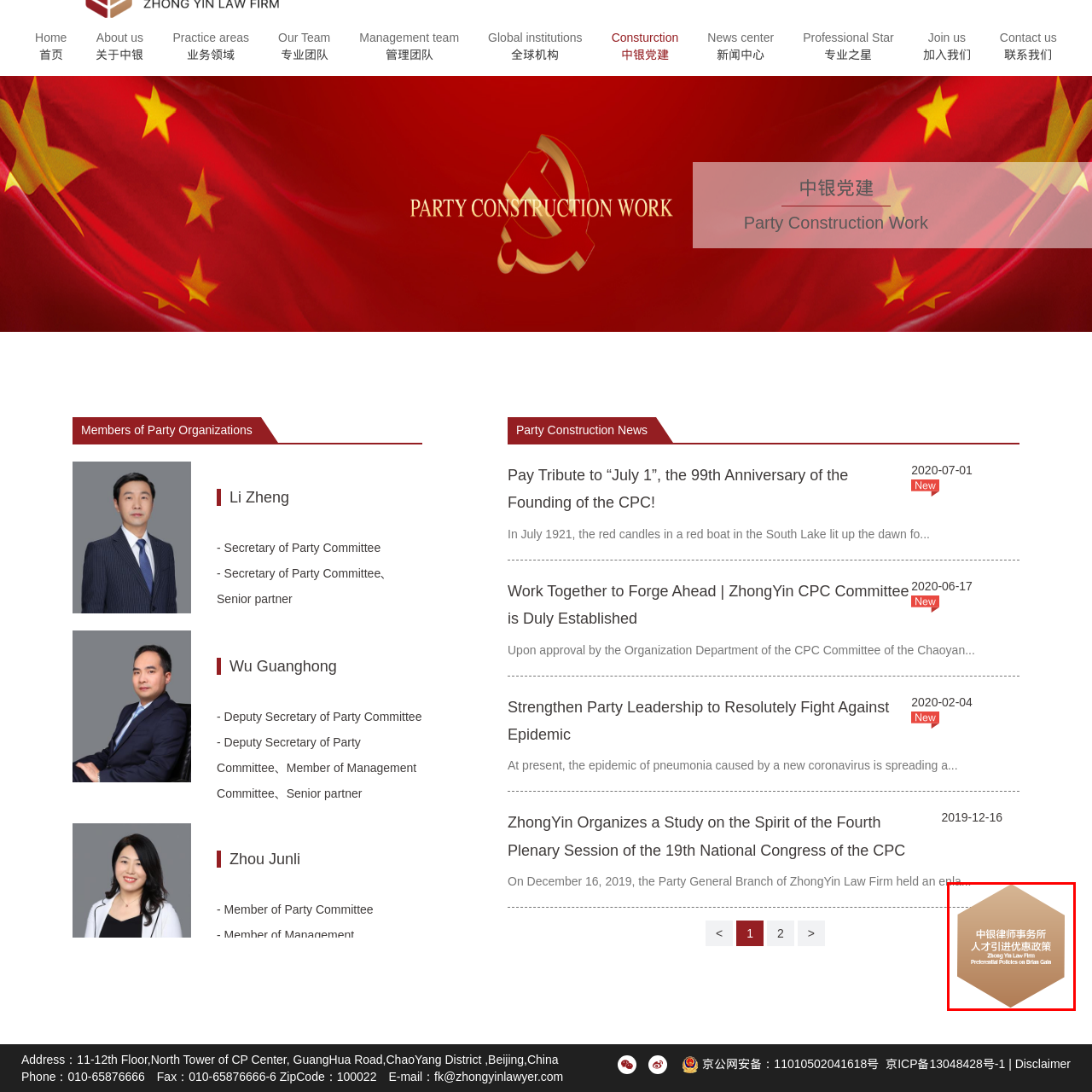View the part of the image surrounded by red, What is the color of the background at the top? Respond with a concise word or phrase.

Golden